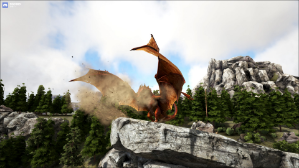What is the dragon poised for?
Look at the image and respond with a one-word or short-phrase answer.

Flight